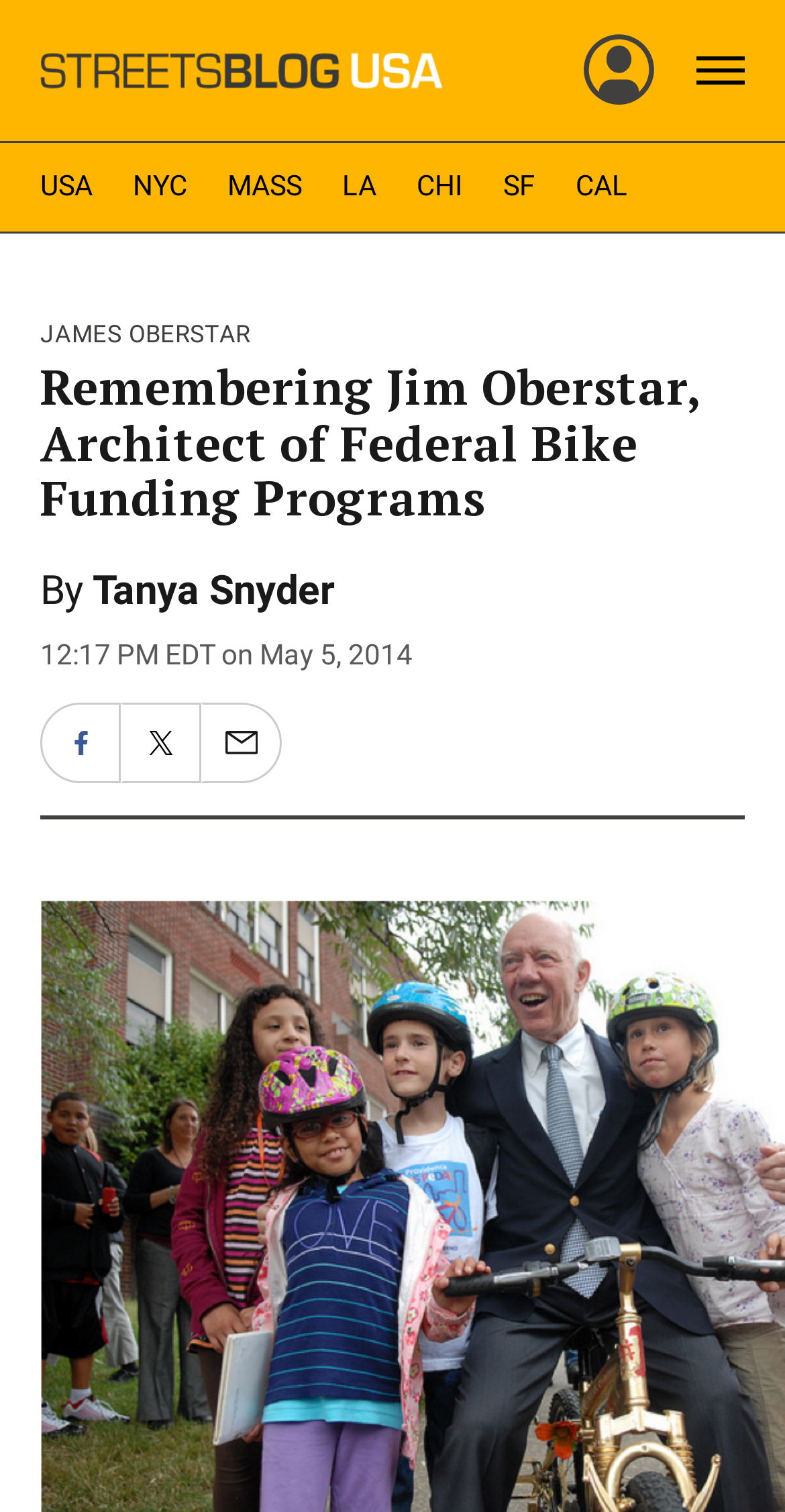Please locate the bounding box coordinates of the element that should be clicked to complete the given instruction: "View JAMES OBERSTAR page".

[0.051, 0.212, 0.319, 0.23]